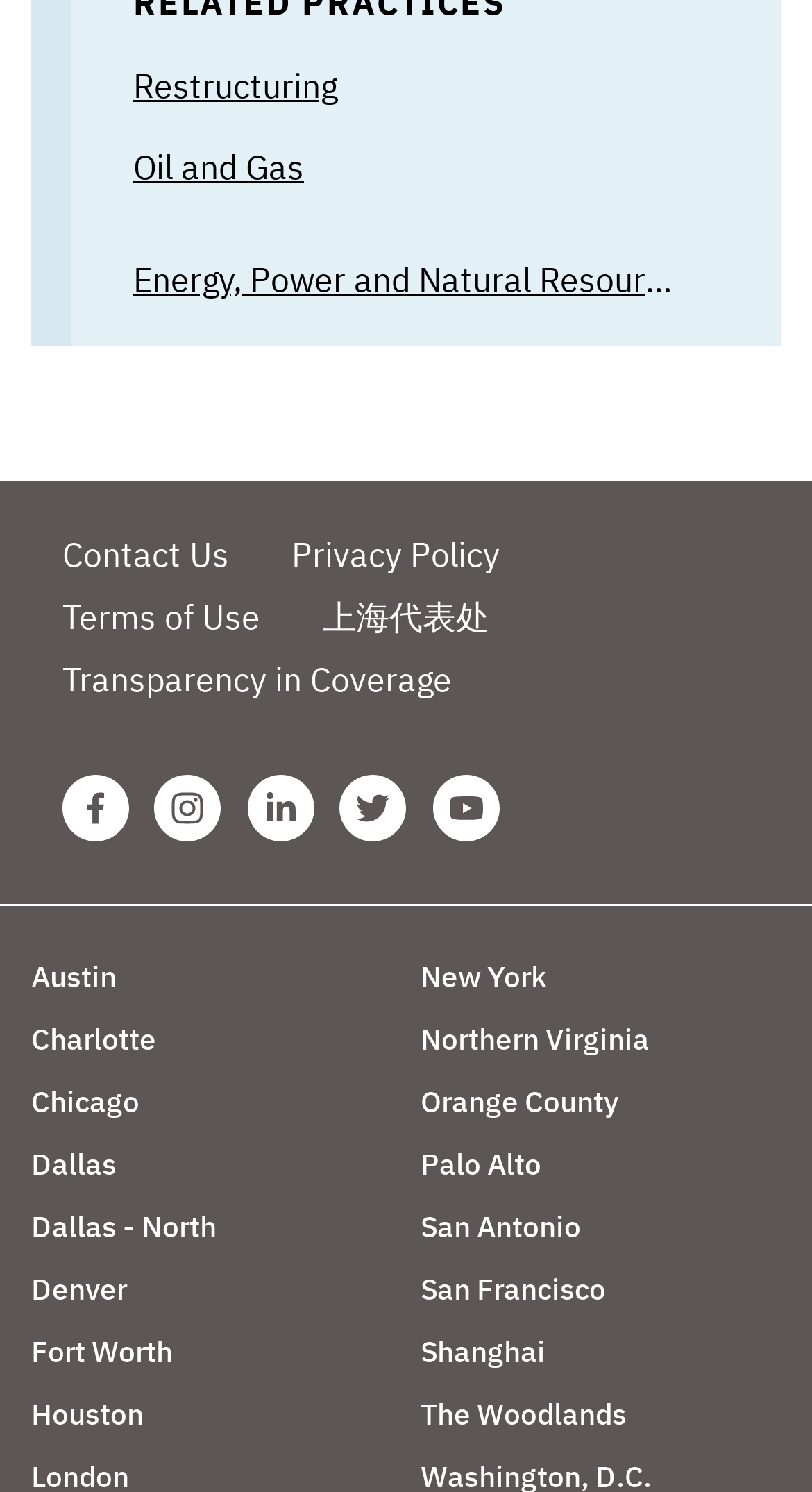Please find and report the bounding box coordinates of the element to click in order to perform the following action: "Click on Restructuring link". The coordinates should be expressed as four float numbers between 0 and 1, in the format [left, top, right, bottom].

[0.164, 0.043, 0.415, 0.071]